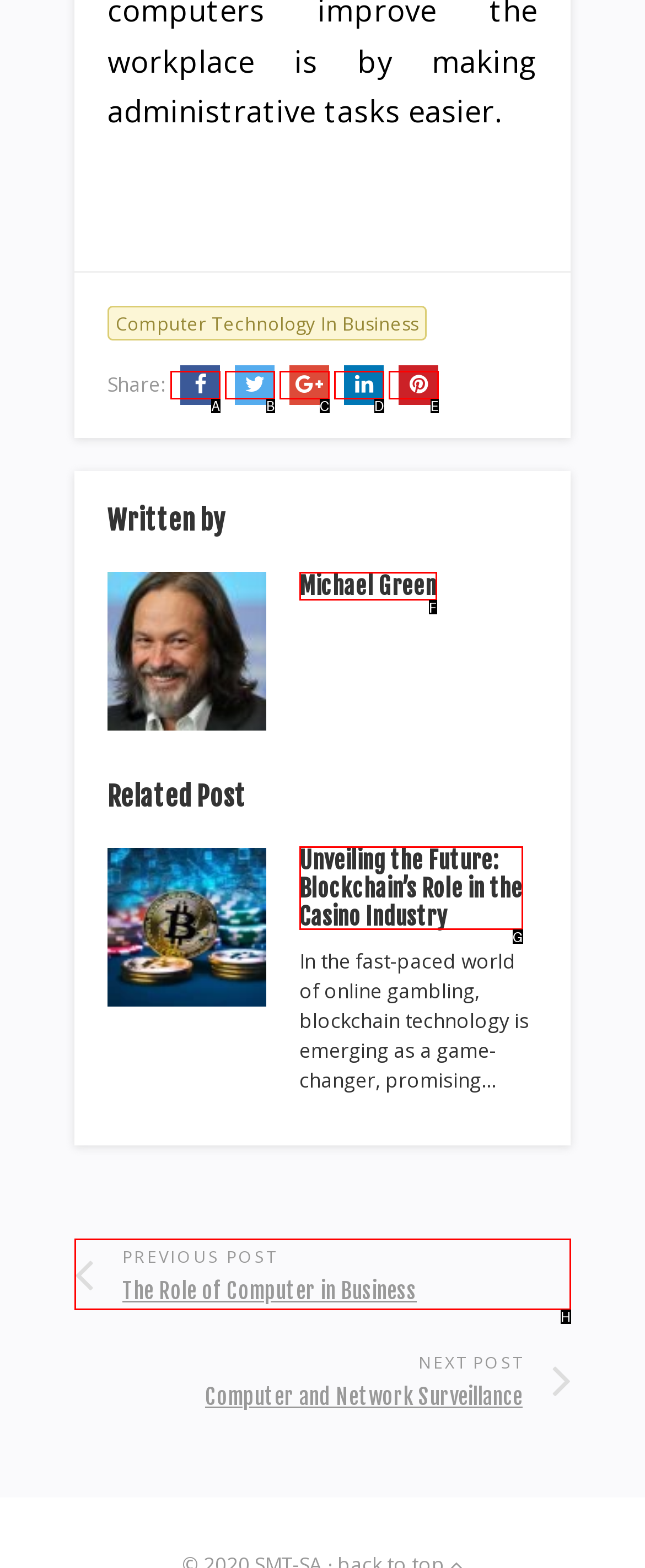Based on the description: parent_node: Share:, find the HTML element that matches it. Provide your answer as the letter of the chosen option.

D